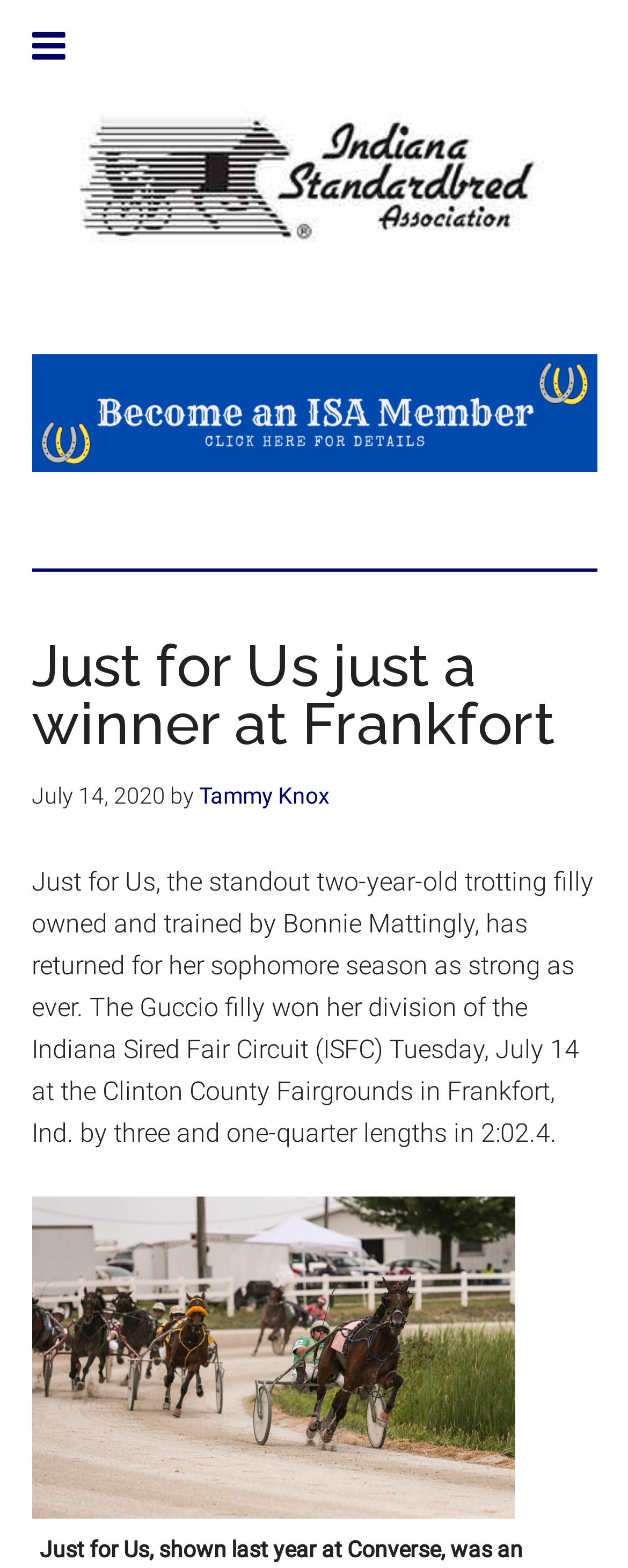Identify the webpage's primary heading and generate its text.

Just for Us just a winner at Frankfort